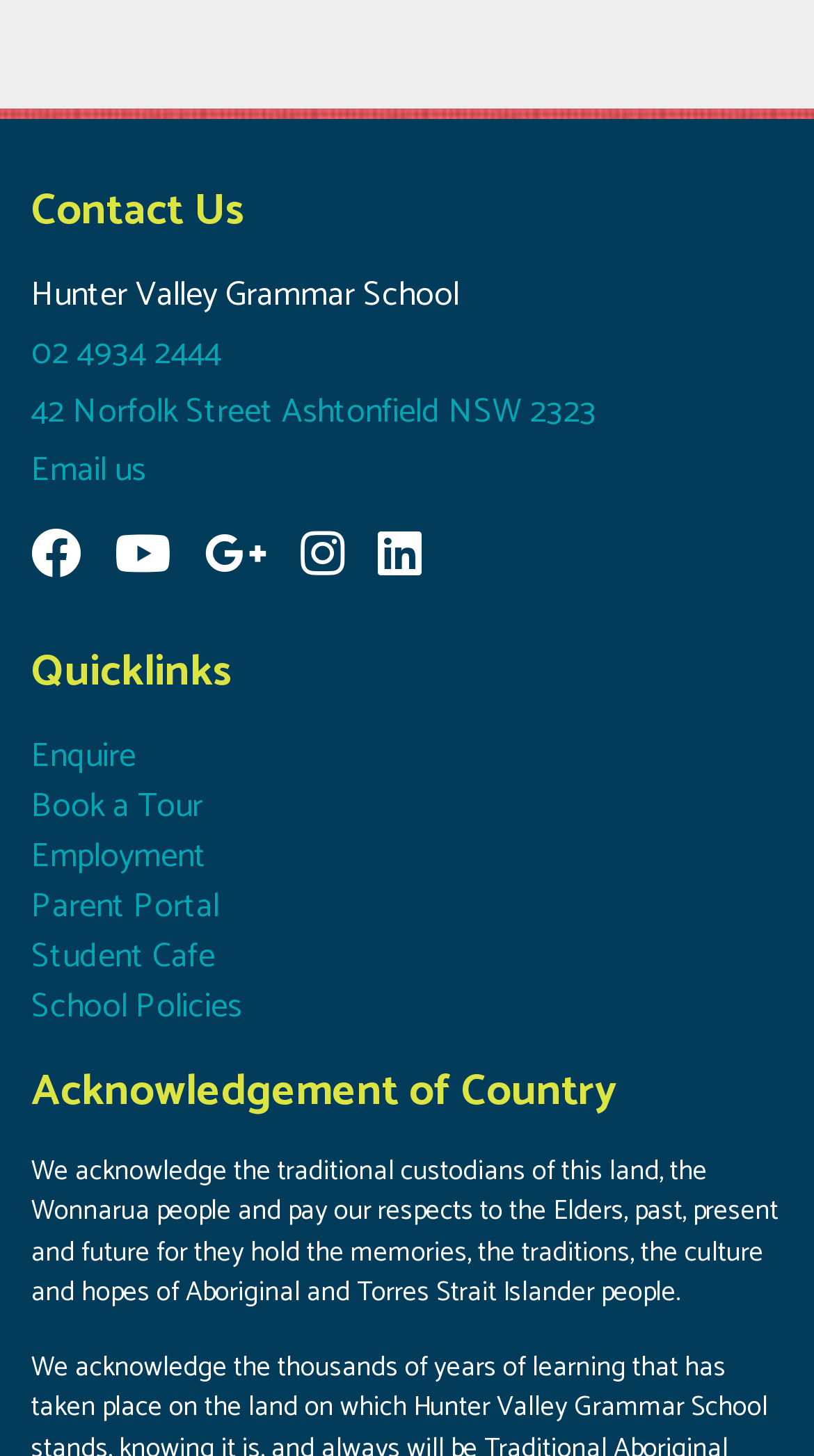Determine the bounding box coordinates of the target area to click to execute the following instruction: "Click Contact Us."

[0.038, 0.127, 0.962, 0.163]